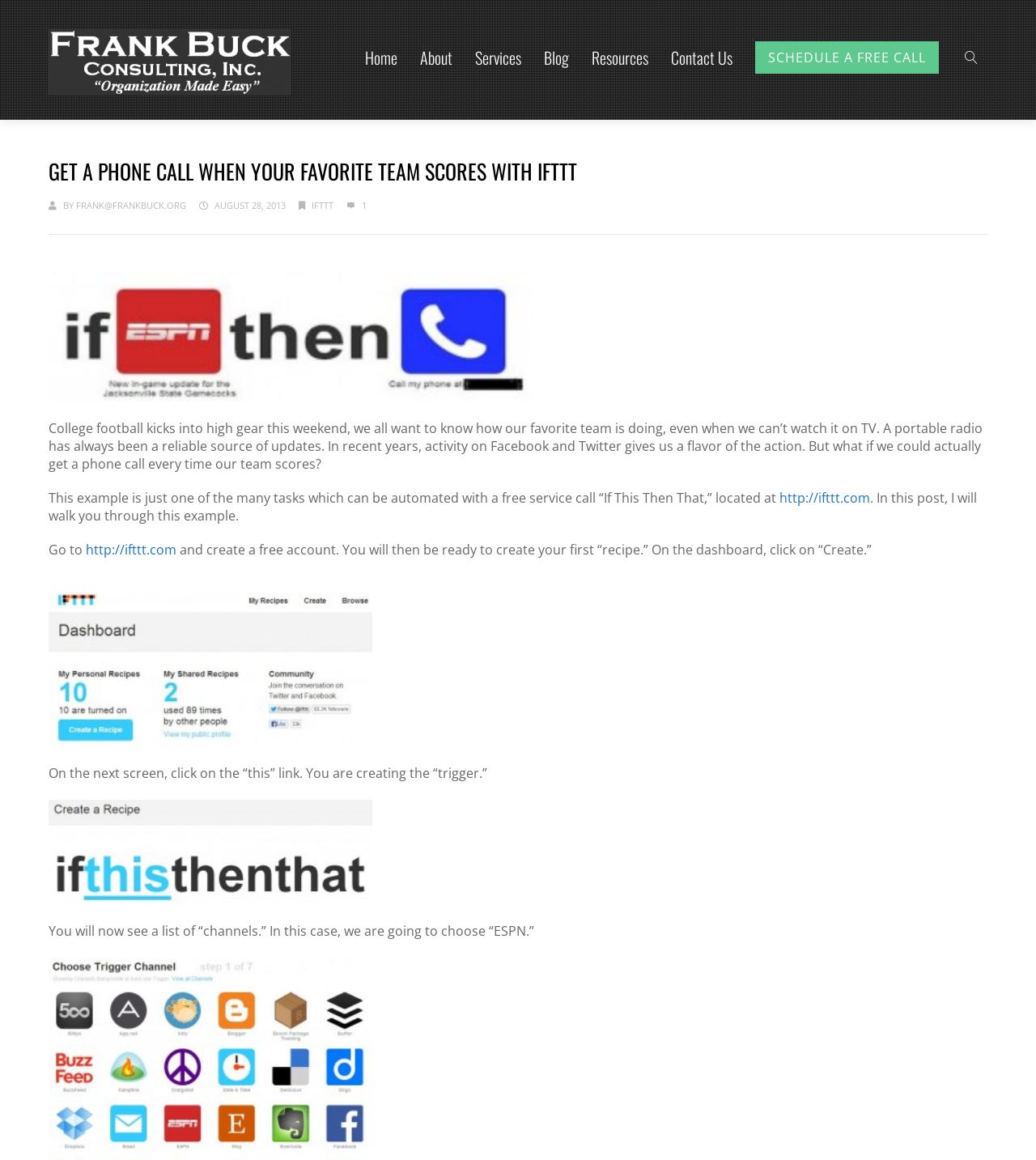Specify the bounding box coordinates of the region I need to click to perform the following instruction: "Click on the 'http://ifttt.com' link". The coordinates must be four float numbers in the range of 0 to 1, i.e., [left, top, right, bottom].

[0.752, 0.421, 0.84, 0.436]